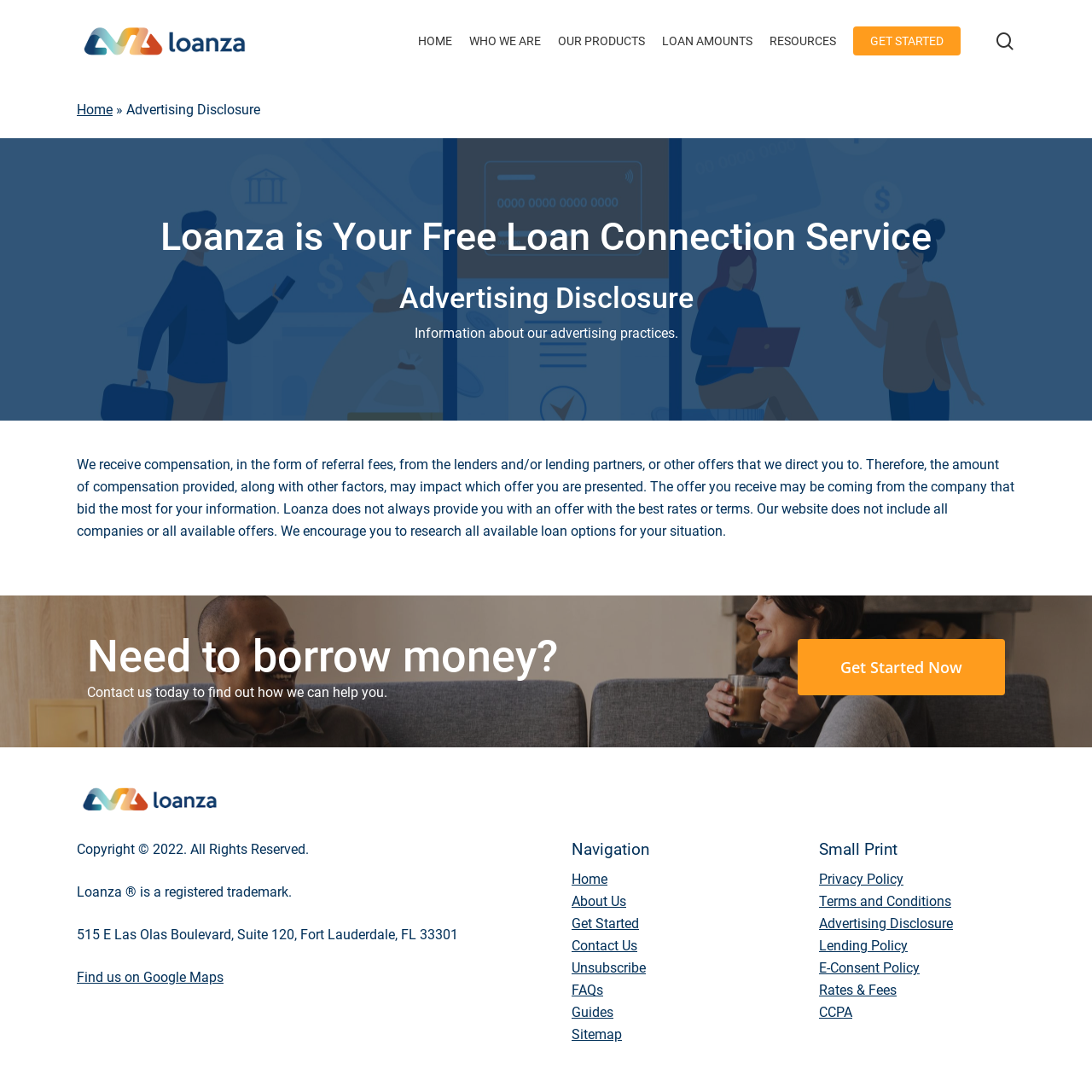Extract the primary headline from the webpage and present its text.

Loanza is Your Free Loan Connection Service